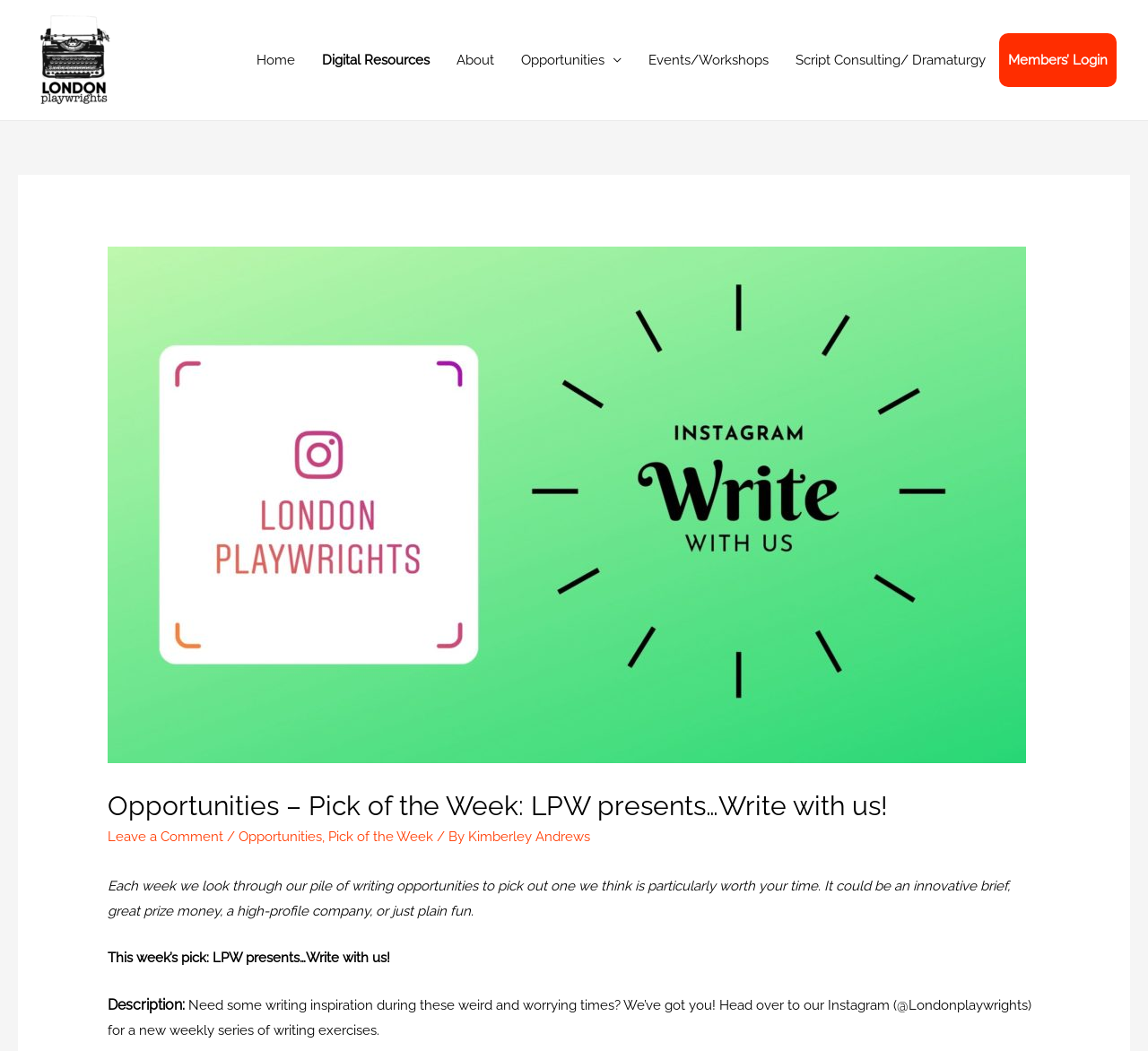Select the bounding box coordinates of the element I need to click to carry out the following instruction: "Navigate to the Home page".

[0.212, 0.032, 0.269, 0.083]